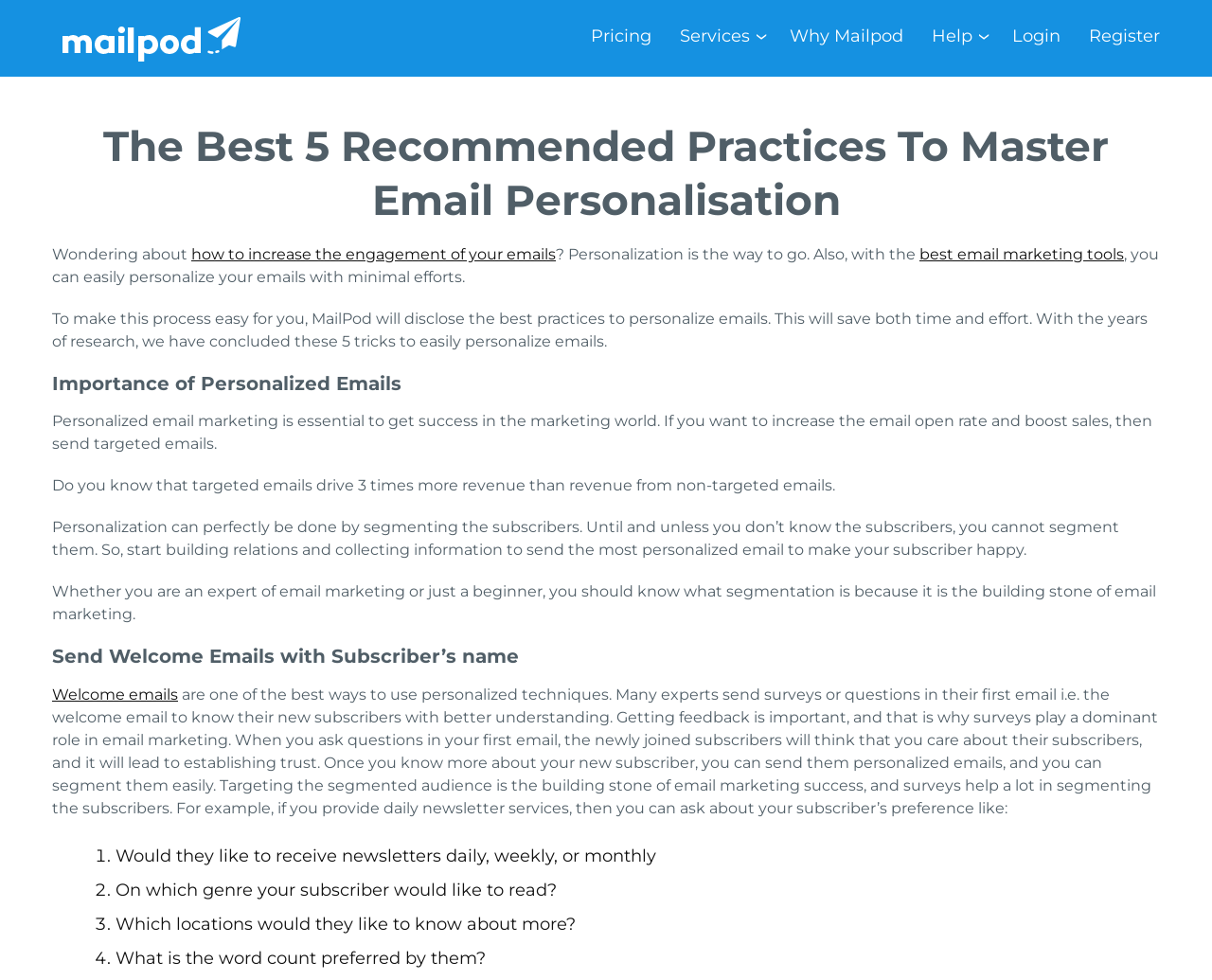From the webpage screenshot, predict the bounding box coordinates (top-left x, top-left y, bottom-right x, bottom-right y) for the UI element described here: best email marketing tools

[0.759, 0.25, 0.927, 0.268]